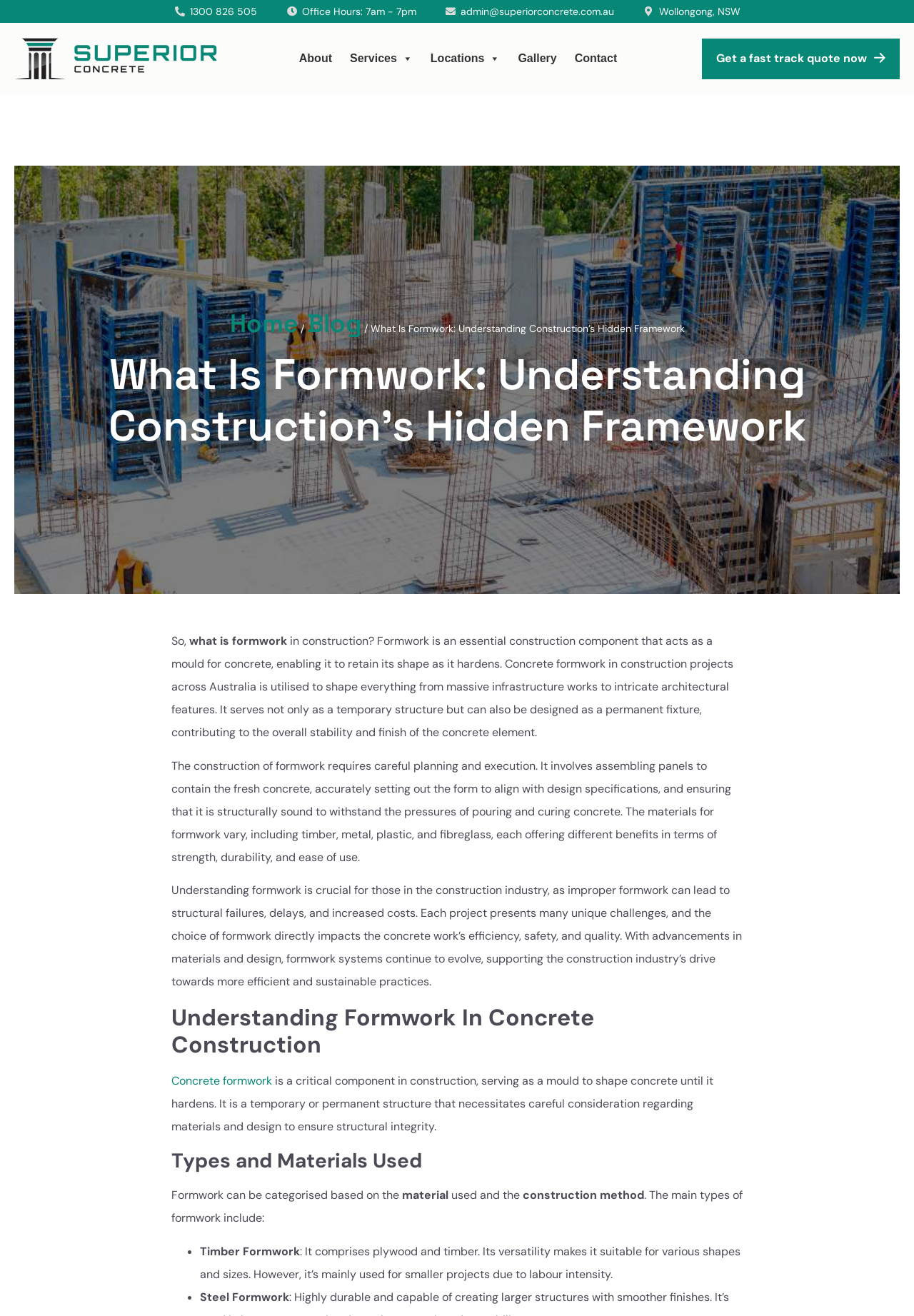Find and specify the bounding box coordinates that correspond to the clickable region for the instruction: "Learn more about 'Concrete formwork'".

[0.188, 0.816, 0.298, 0.827]